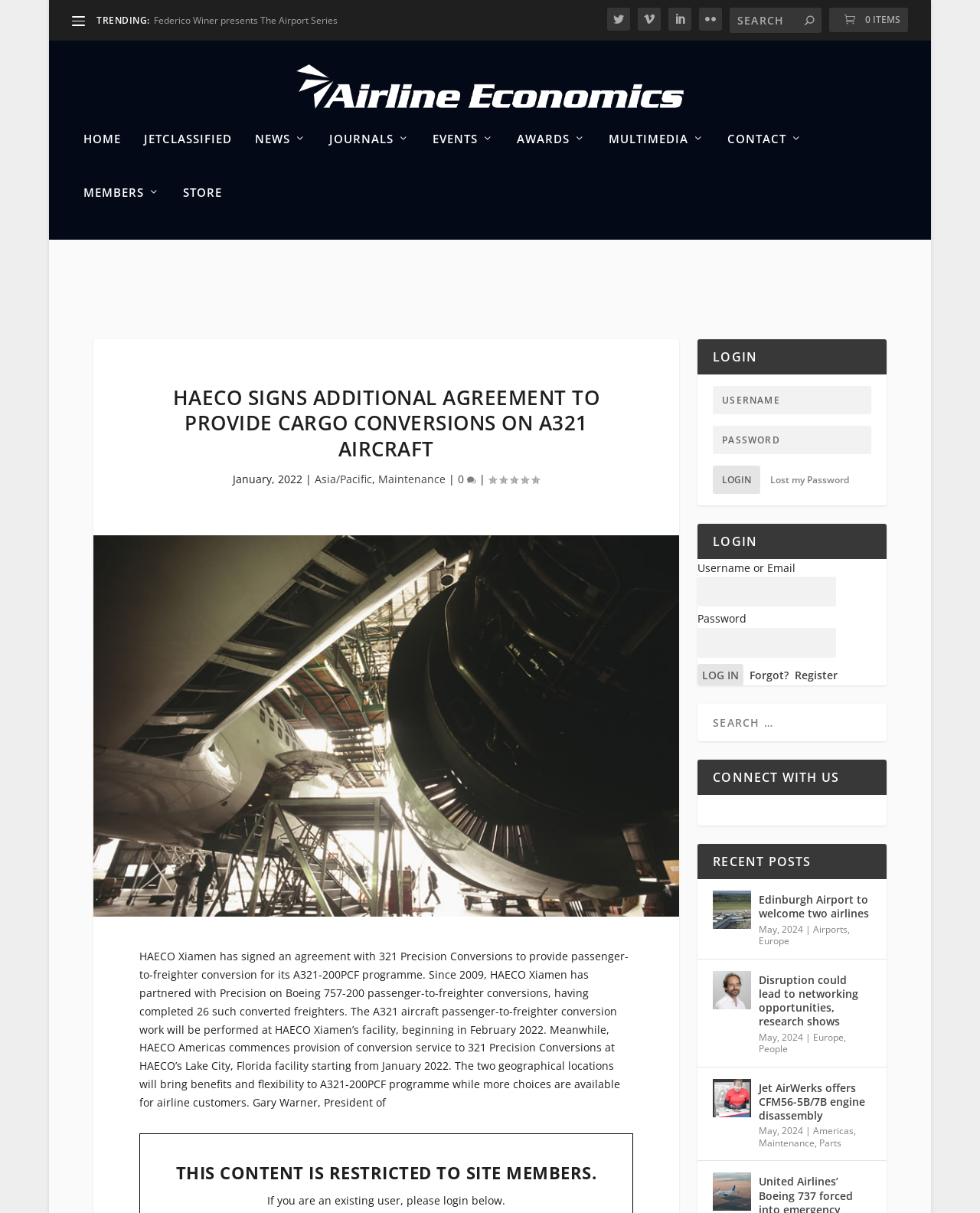Please indicate the bounding box coordinates of the element's region to be clicked to achieve the instruction: "Read HAECO signs additional agreement to provide cargo conversions on A321 aircraft news". Provide the coordinates as four float numbers between 0 and 1, i.e., [left, top, right, bottom].

[0.142, 0.254, 0.646, 0.325]